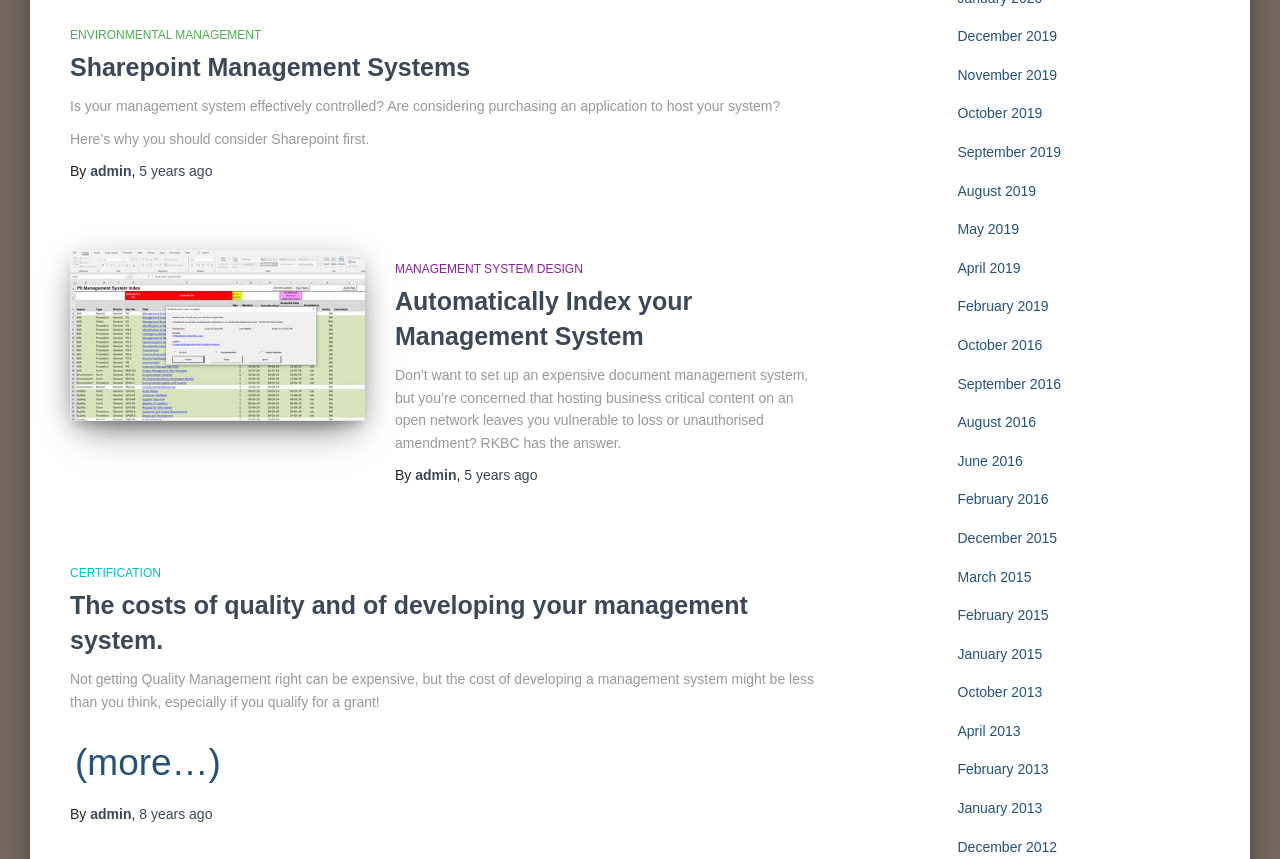For the following element description, predict the bounding box coordinates in the format (top-left x, top-left y, bottom-right x, bottom-right y). All values should be floating point numbers between 0 and 1. Description: Ramanthapur

None